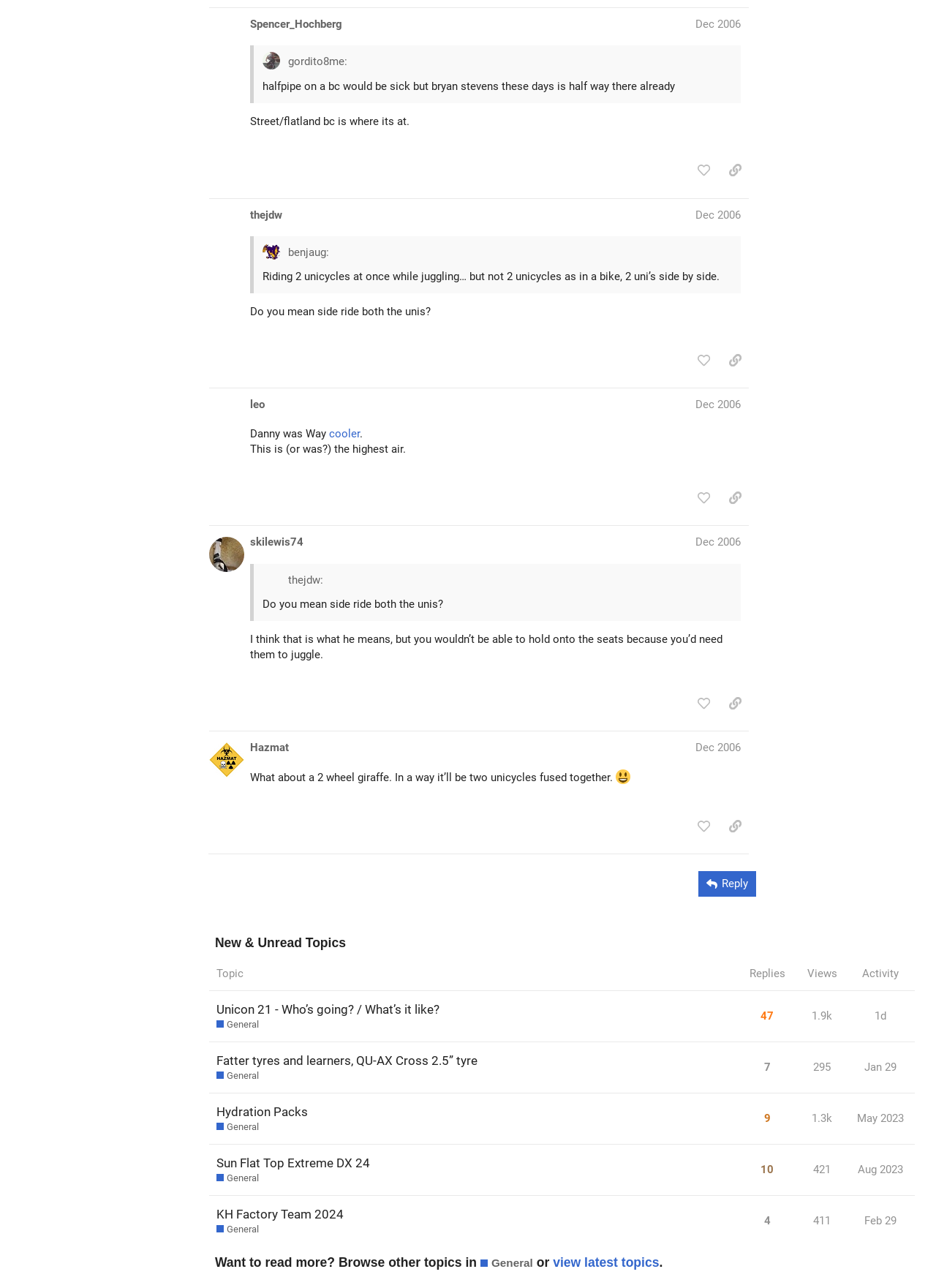How many replies does the topic 'Unicon 21 - Who’s going? / What’s it like?' have?
Use the information from the screenshot to give a comprehensive response to the question.

I found the answer by examining the gridcell element within the row element of the table, which contains the text 'This topic has 47 replies with an extremely high like to post ratio'.